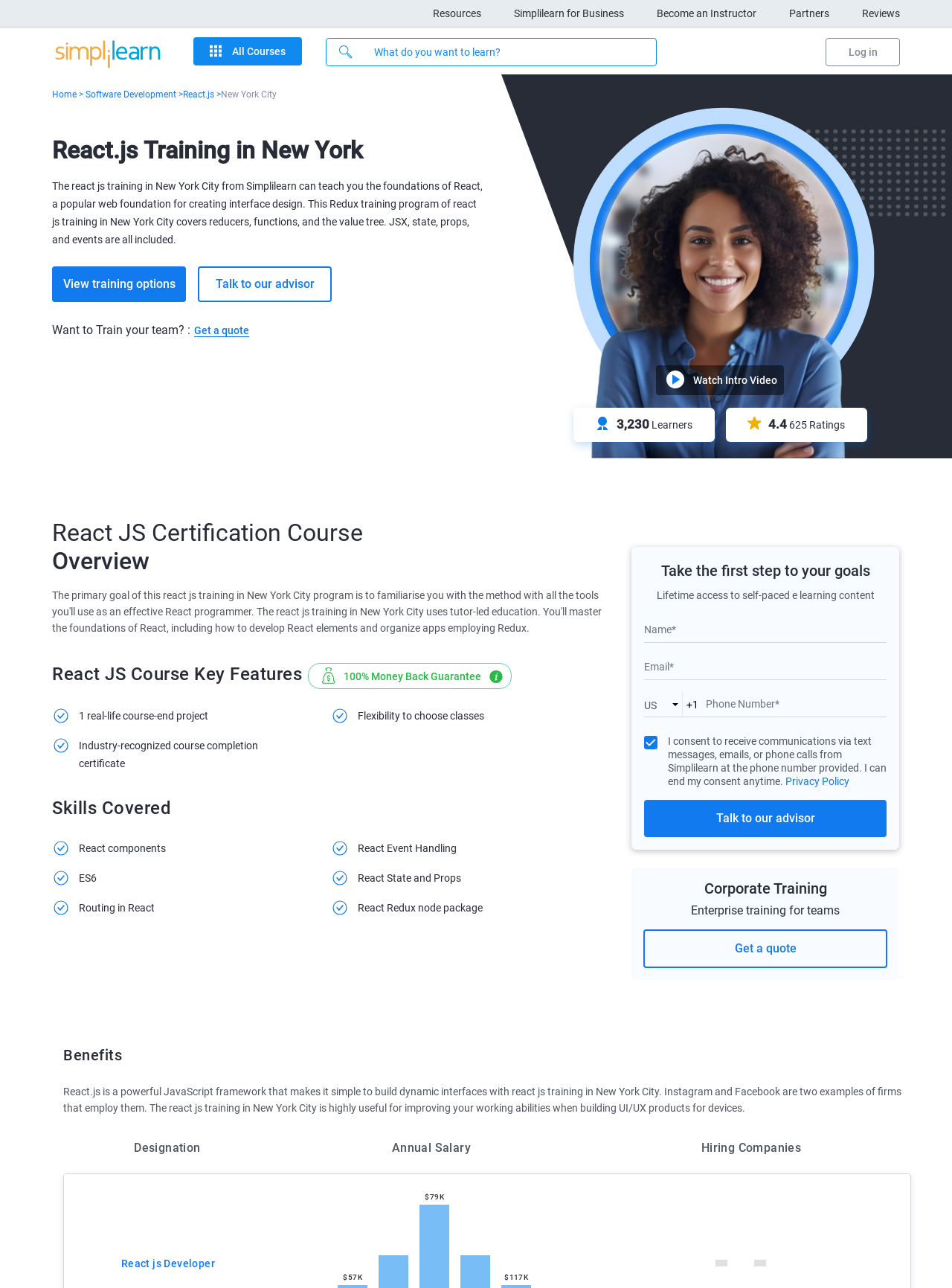What is the name of the training provider?
Give a single word or phrase as your answer by examining the image.

Simplilearn